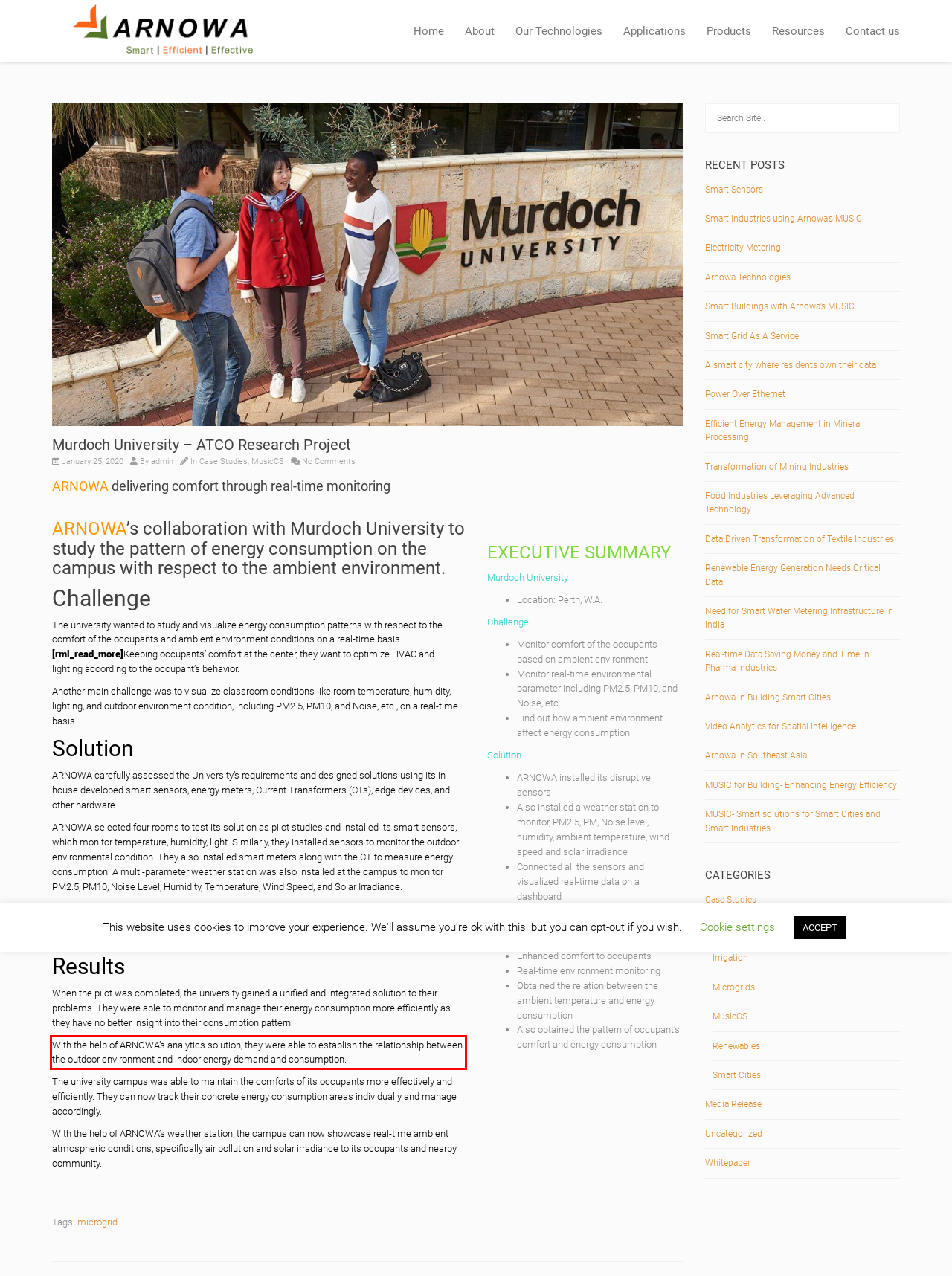Using the webpage screenshot, recognize and capture the text within the red bounding box.

With the help of ARNOWA’s analytics solution, they were able to establish the relationship between the outdoor environment and indoor energy demand and consumption.